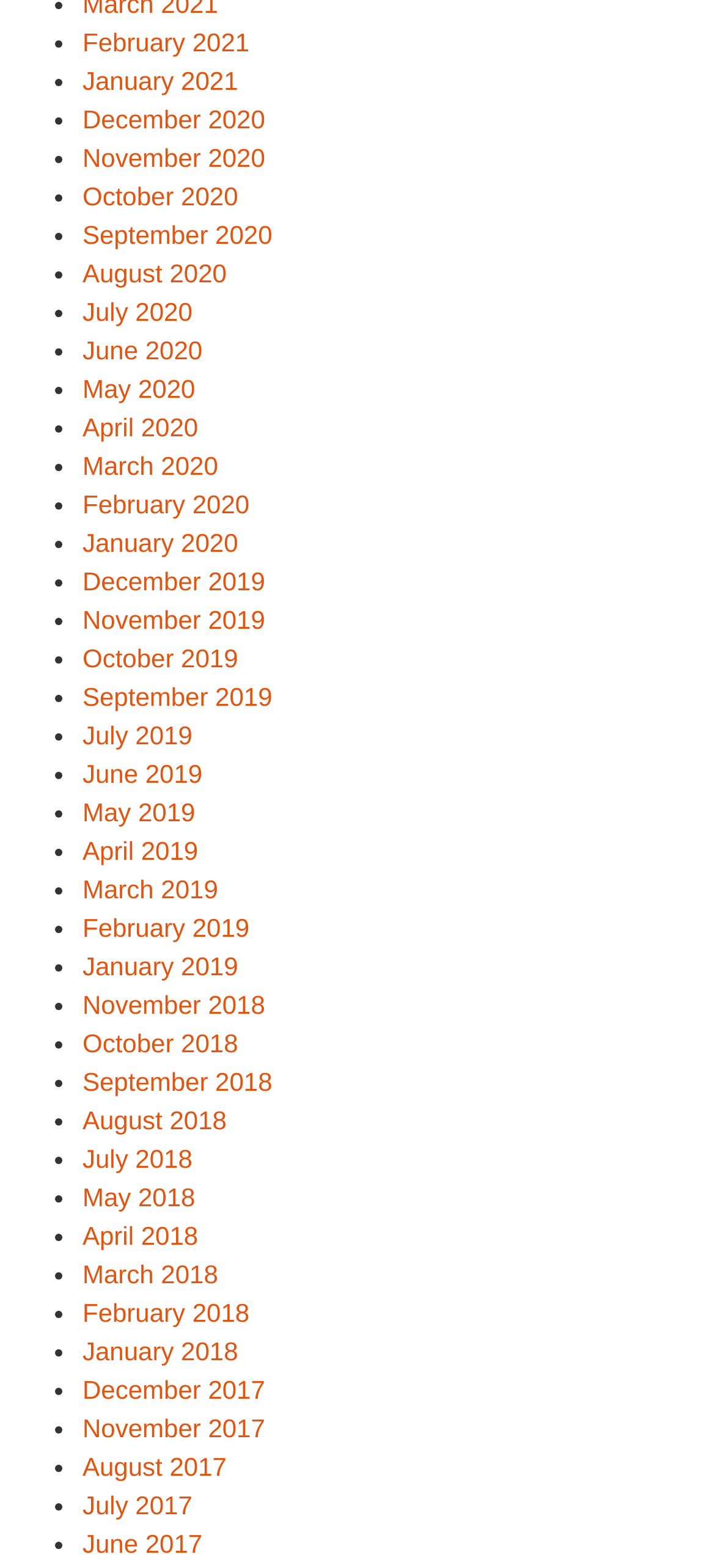What is the earliest month listed?
Using the visual information, respond with a single word or phrase.

December 2017